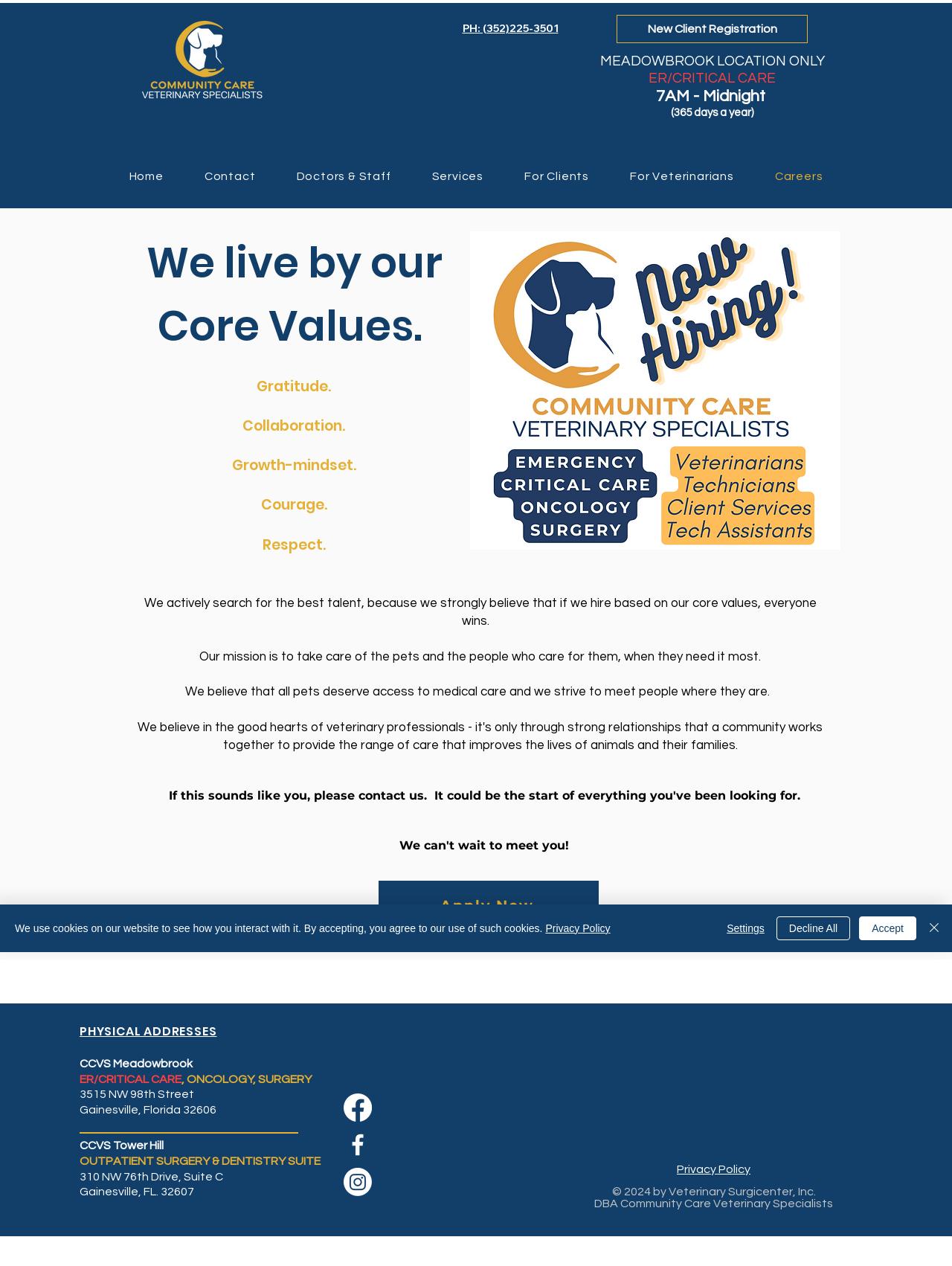Answer with a single word or phrase: 
What is the address of the Meadowbrook location?

3515 NW 98th Street, Gainesville, Florida 32606